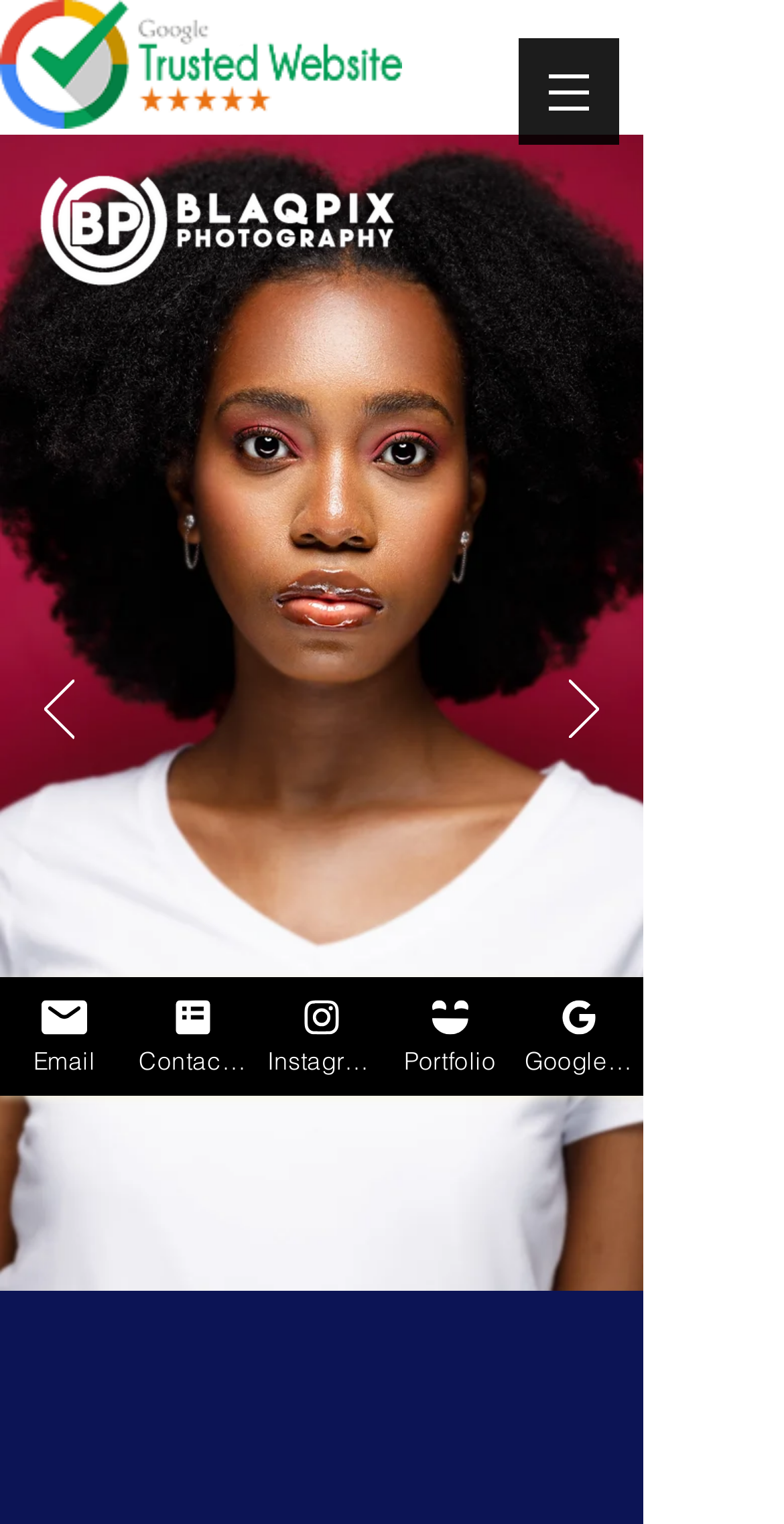Predict the bounding box coordinates of the UI element that matches this description: "Portfolio". The coordinates should be in the format [left, top, right, bottom] with each value between 0 and 1.

[0.492, 0.641, 0.656, 0.719]